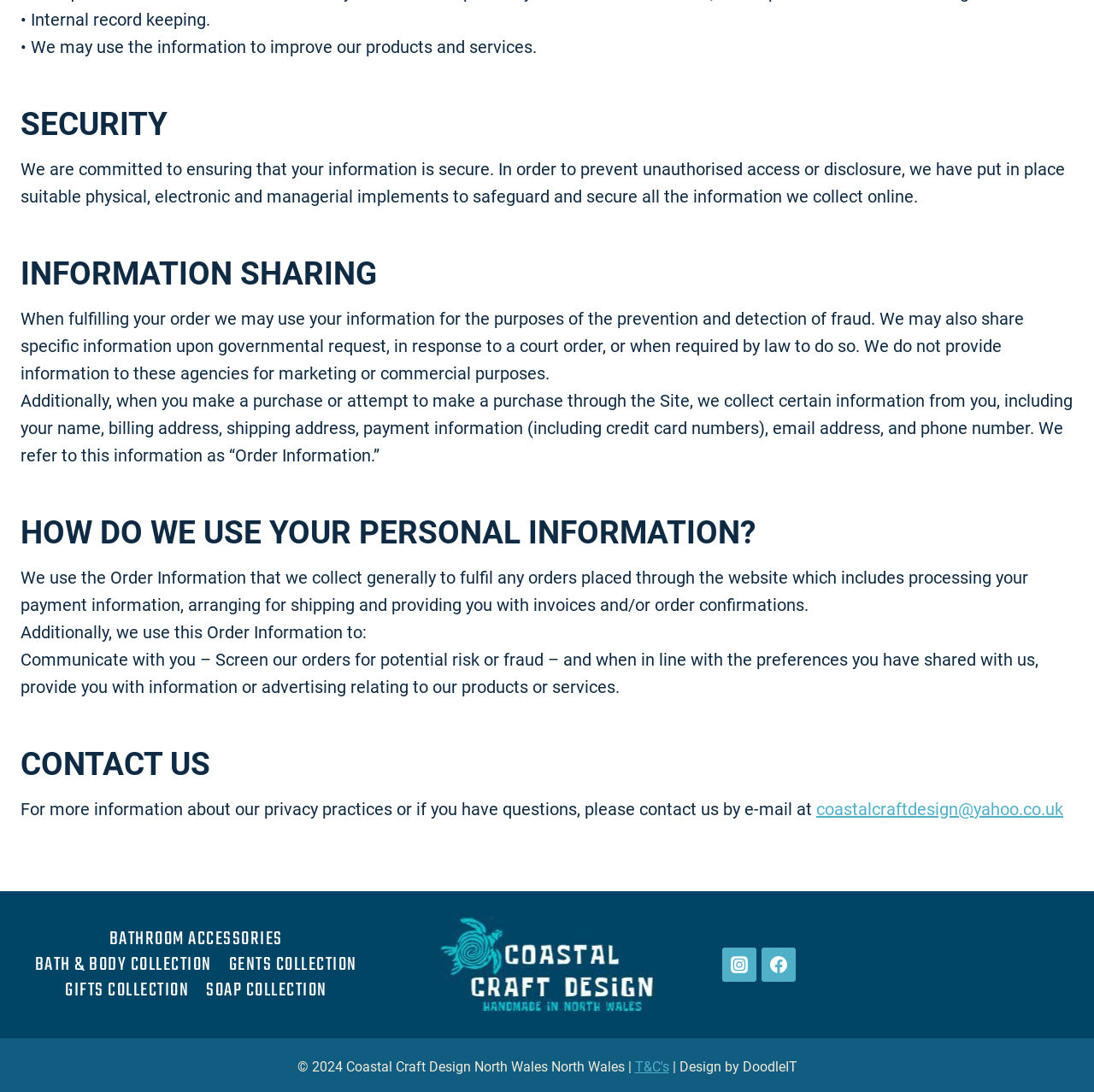What is the purpose of collecting order information?
Using the information from the image, give a concise answer in one word or a short phrase.

To fulfill orders